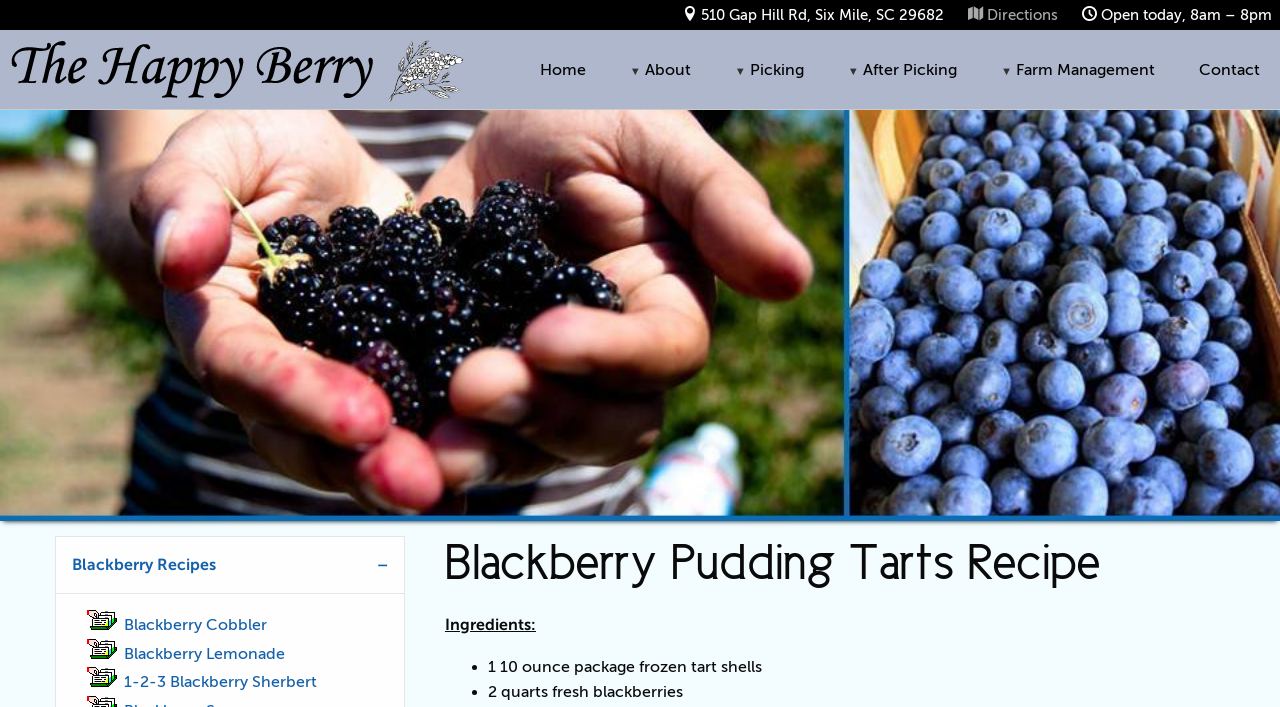Locate the bounding box coordinates of the element to click to perform the following action: 'Click the 'Home' link'. The coordinates should be given as four float values between 0 and 1, in the form of [left, top, right, bottom].

[0.422, 0.037, 0.458, 0.162]